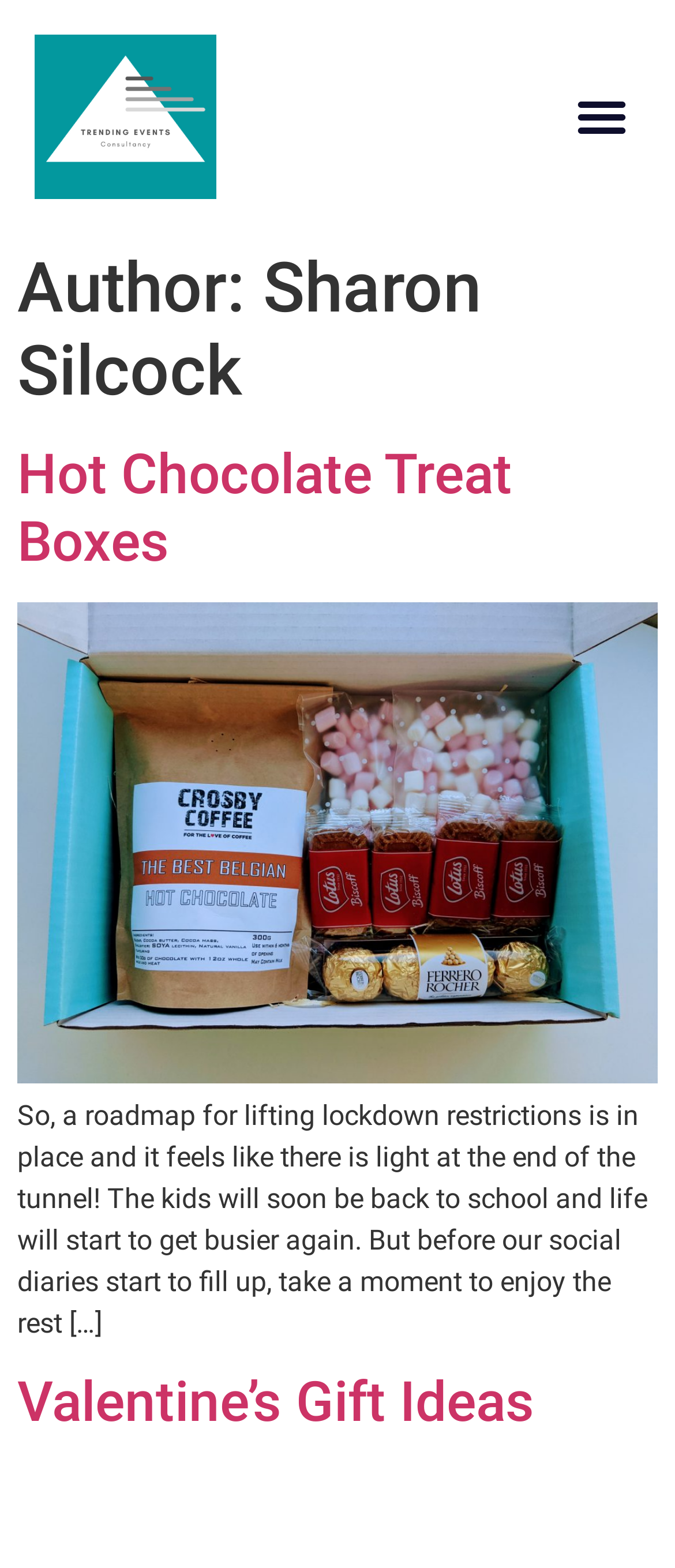What is the topic of the second article?
Please answer the question with a single word or phrase, referencing the image.

Valentine’s Gift Ideas